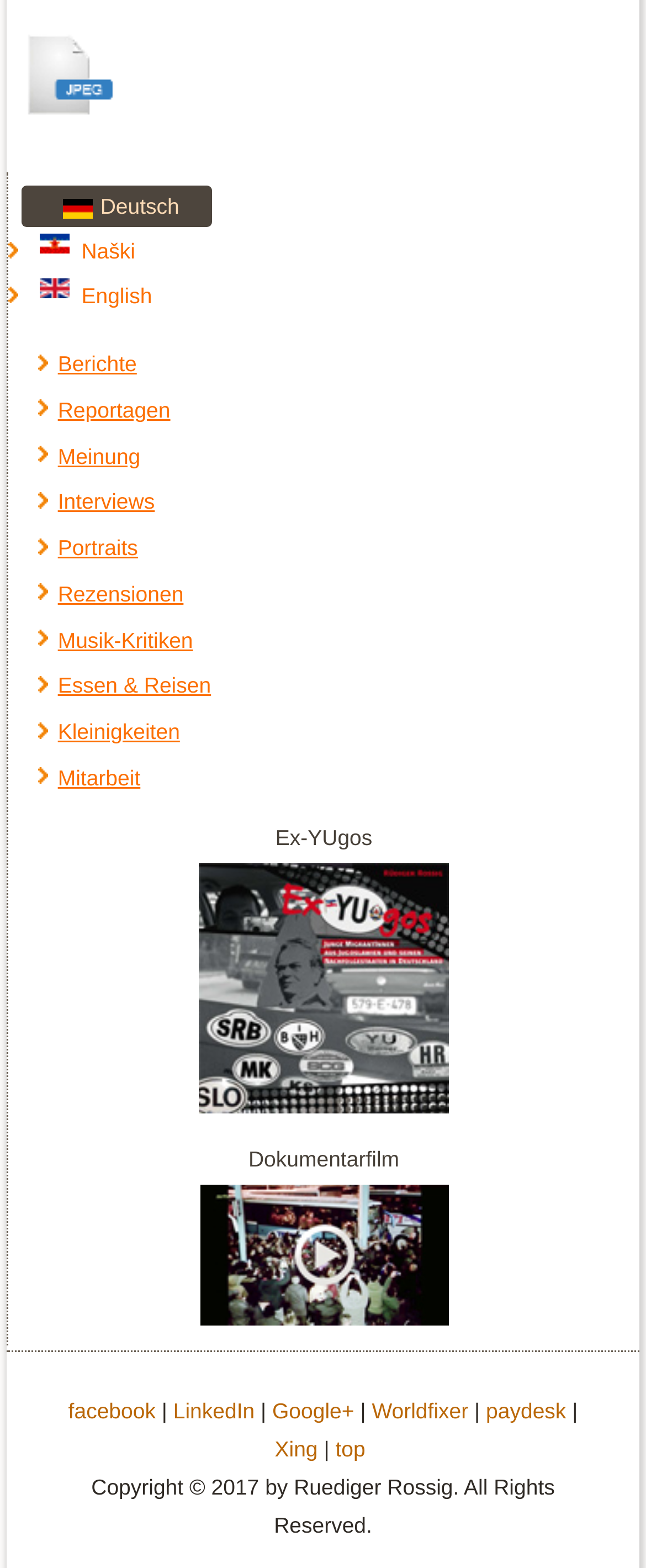Look at the image and give a detailed response to the following question: How many social media links are available?

The webpage provides social media links at the bottom, including Facebook, LinkedIn, Google+, Worldfixer, paydesk, and Xing, which are six social media links.